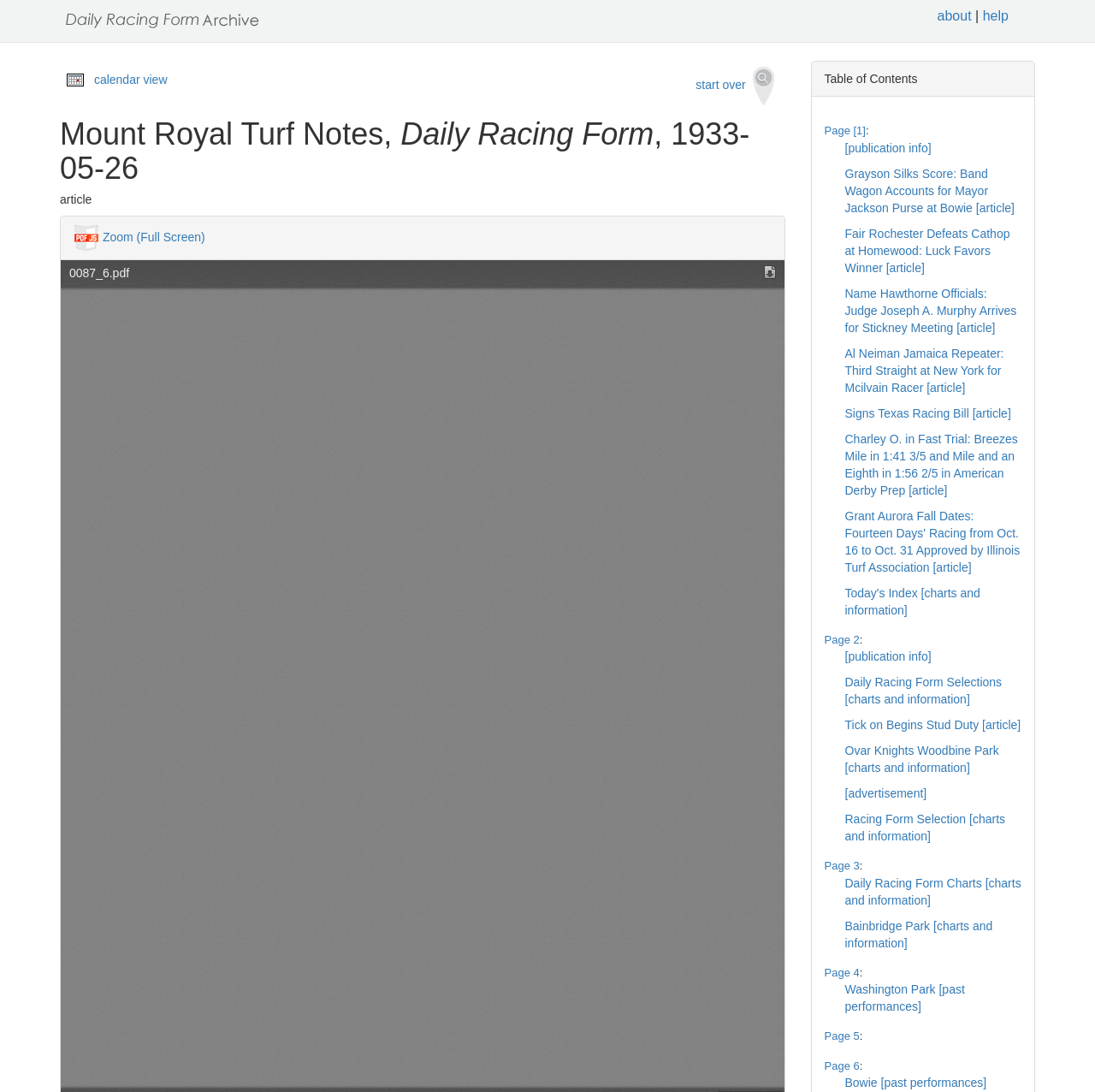Highlight the bounding box coordinates of the region I should click on to meet the following instruction: "search".

[0.625, 0.056, 0.717, 0.102]